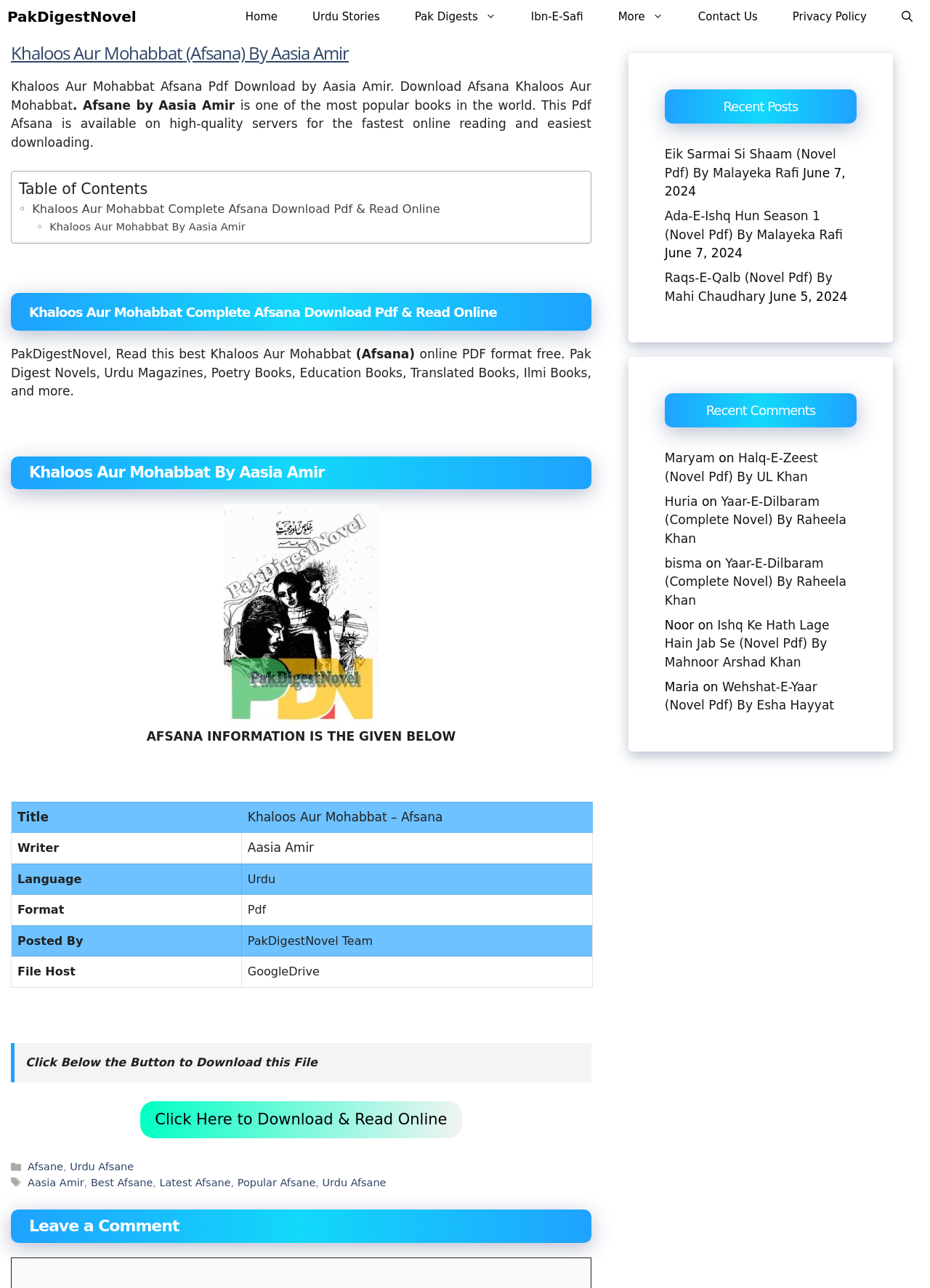Please provide the bounding box coordinates for the element that needs to be clicked to perform the instruction: "Click on the 'Contact Us' link". The coordinates must consist of four float numbers between 0 and 1, formatted as [left, top, right, bottom].

[0.732, 0.0, 0.833, 0.026]